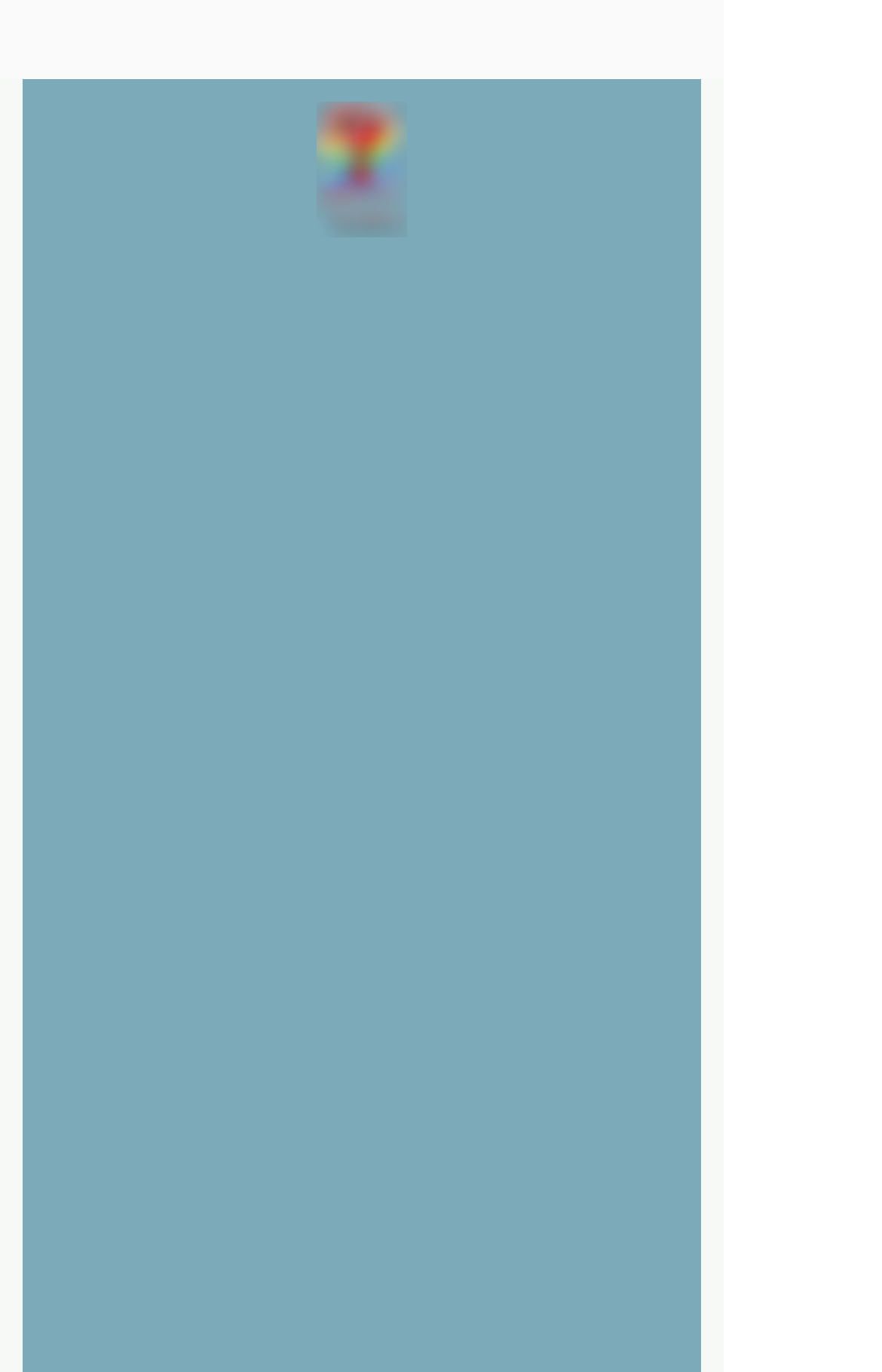Use a single word or phrase to answer the question: 
What is the email address of the church?

fccmaryvillemo@gmail.com